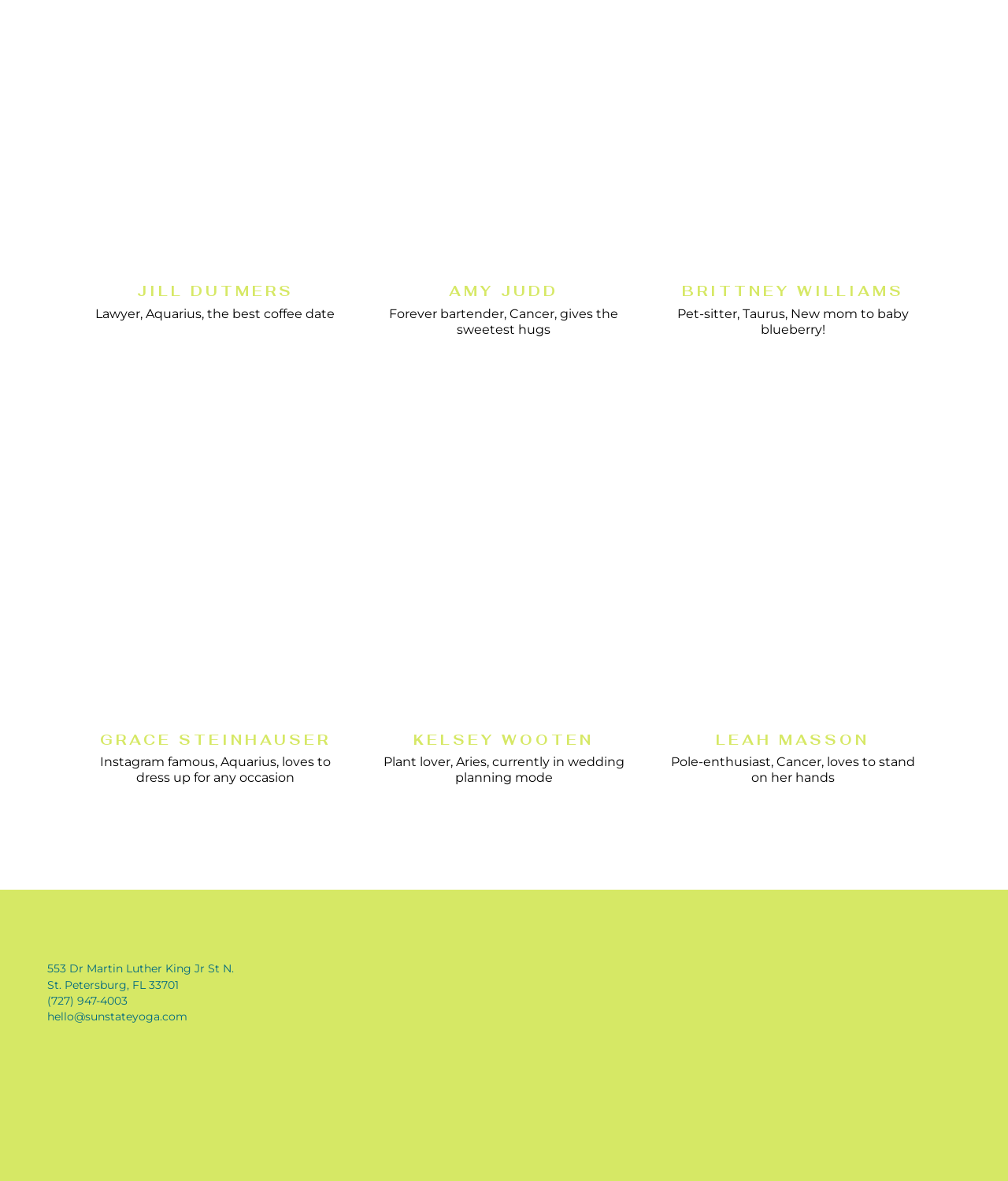What is the address of the location mentioned on this page?
Based on the screenshot, provide a one-word or short-phrase response.

553 Dr Martin Luther King Jr St N, St. Petersburg, FL 33701